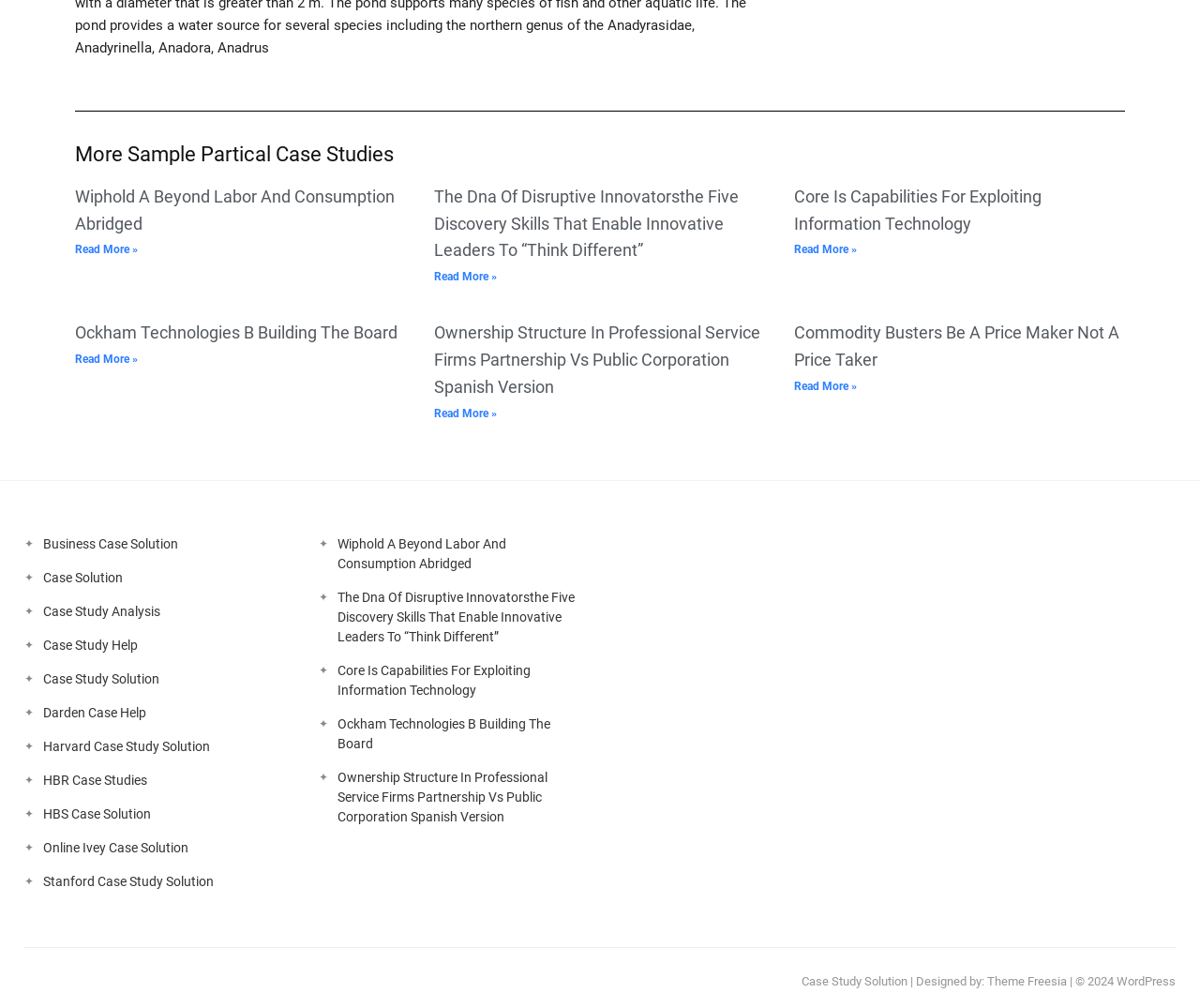Please provide a brief answer to the following inquiry using a single word or phrase:
What is the main topic of the webpage?

Case studies